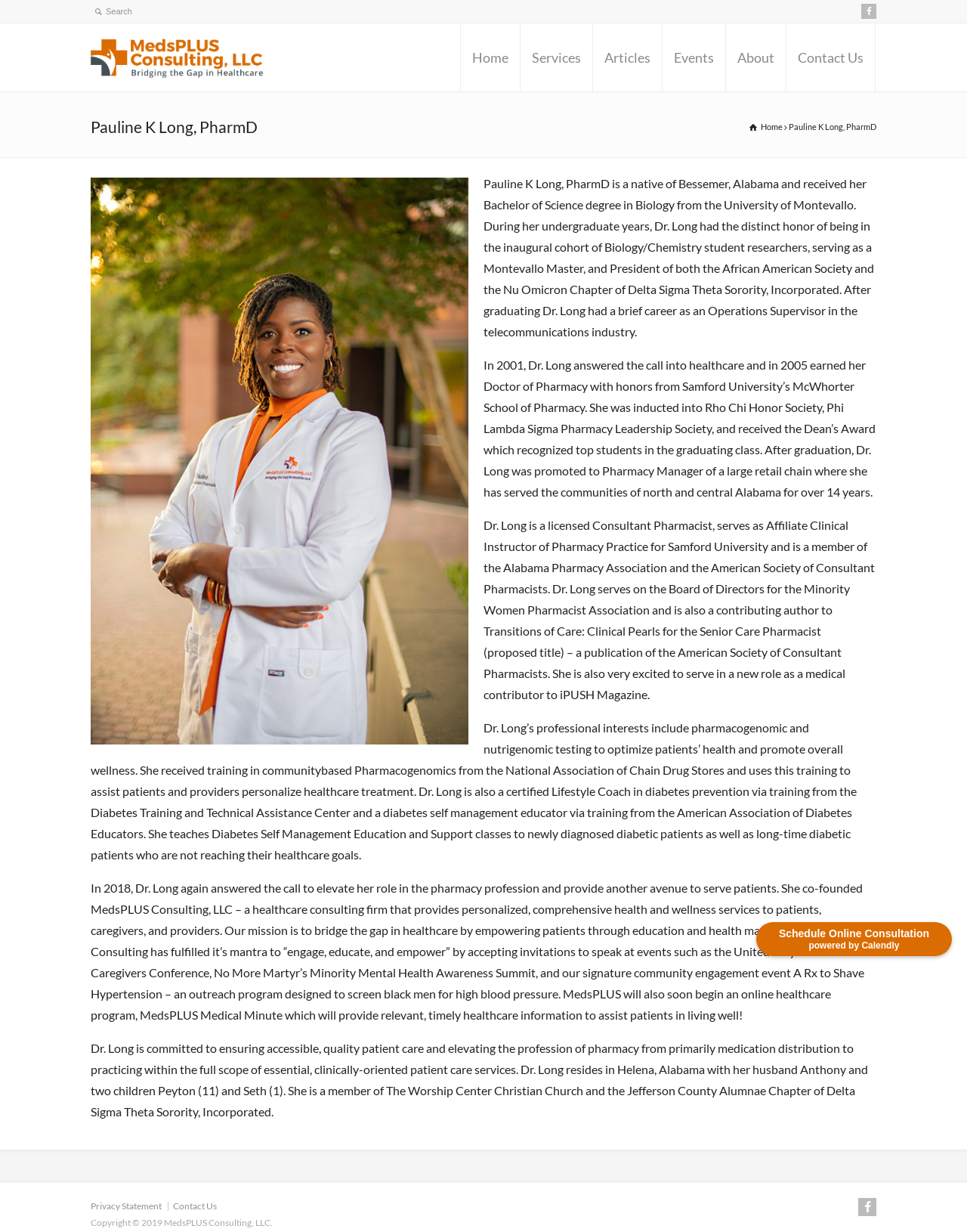What is the name of the magazine Dr. Long serves as a medical contributor to?
From the details in the image, provide a complete and detailed answer to the question.

I found the answer by reading the StaticText element with the text 'She is also very excited to serve in a new role as a medical contributor to iPUSH Magazine.' which mentions the name of the magazine Dr. Long serves as a medical contributor to.